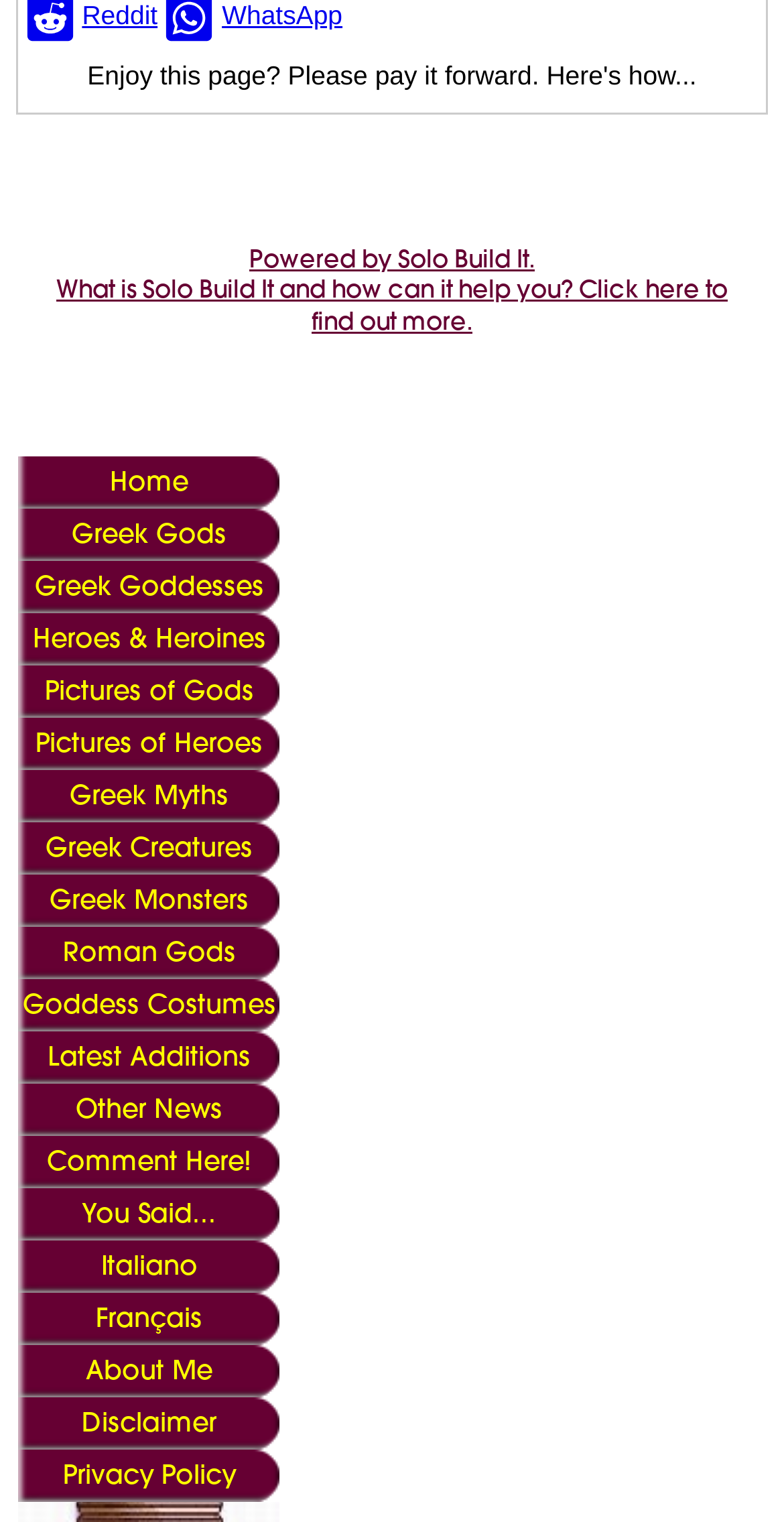Provide the bounding box coordinates for the area that should be clicked to complete the instruction: "Read about Greek Myths".

[0.024, 0.506, 0.357, 0.54]